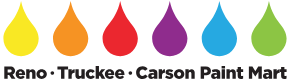Describe every important feature and element in the image comprehensively.

The image features a vibrant and colorful graphic showcasing the logo for Reno Paint Mart, which serves the Reno, Truckee, and Carson City areas. The design highlights a series of paint droplets in various colors, including yellow, orange, red, purple, blue, and green, symbolizing the wide range of interior paint options available to customers. Below the colorful droplets, the text boldly reads "Reno • Truckee • Carson Paint Mart," emphasizing the brand's identity and its commitment to transforming homes through high-quality paint solutions. This visual representation effectively captures the spirit of renovation and interior design, inviting viewers to explore the various paint colors offered by Reno Paint Mart to revitalize their living spaces.